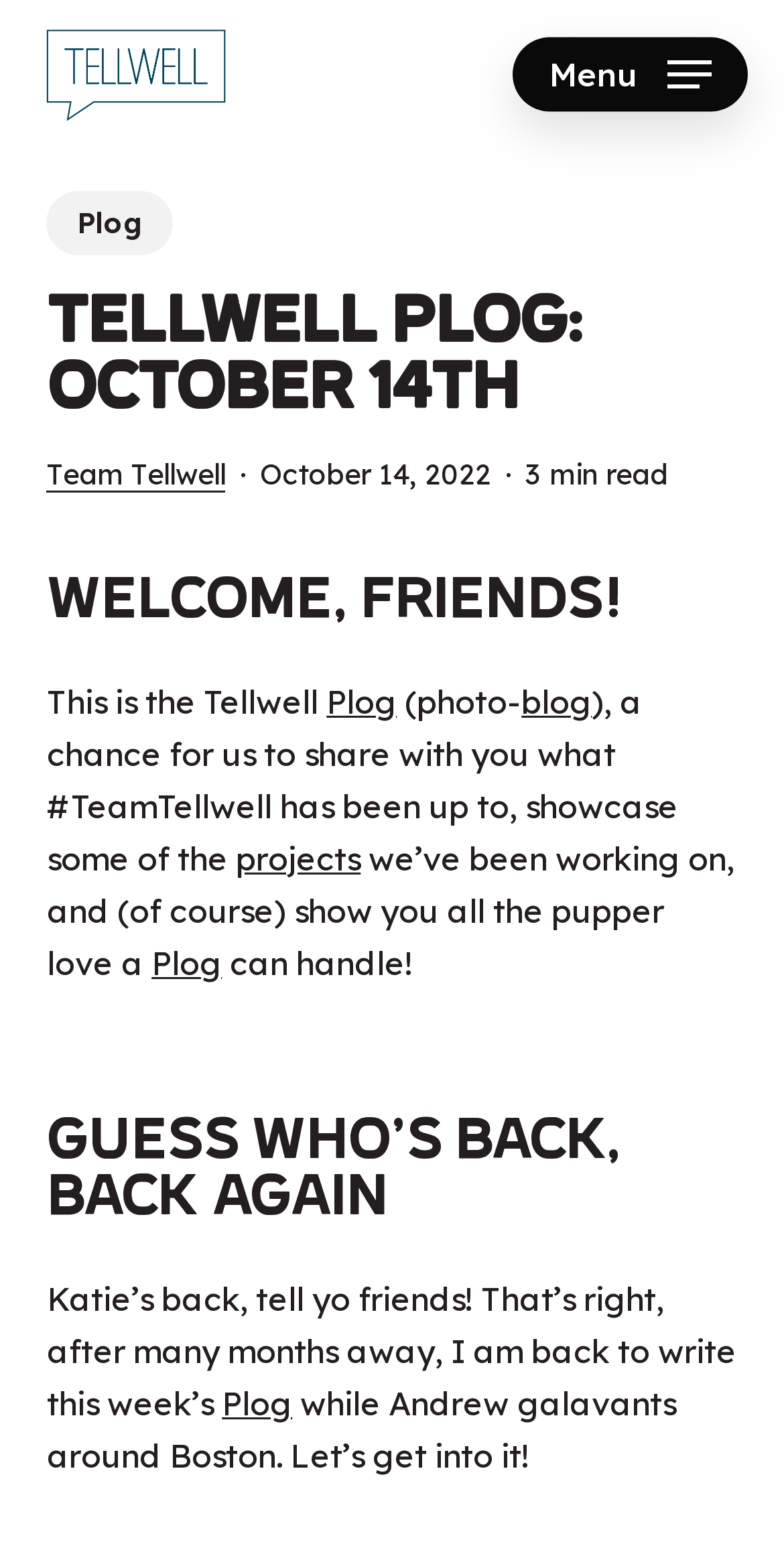Describe all the key features of the webpage in detail.

The webpage is a blog post titled "Tellwell Plog: October 14th" with a navigation menu button located at the top right corner. At the top left, there is a link to "Tellwell Story Co. + Studio" accompanied by an image with the same name. Below this, there is a heading with the same title as the webpage, followed by three links: "Plog", "Team Tellwell", and another "Plog".

The main content of the blog post is divided into two sections. The first section starts with a heading "Welcome, friends!" and consists of several paragraphs of text. The text describes the purpose of the blog, which is to share updates on what the team has been up to, showcase projects, and share "pupper love". There are links to "Plog" and "projects" within the text.

The second section starts with a heading "GUESS WHO’S BACK, BACK AGAIN" and appears to be a personal update from someone named Katie, who is back to writing the blog after a few months away. The text mentions Andrew and Boston, and there are links to "Plog" within the text.

There are also two static text elements on the page, one displaying the date "October 14, 2022" and another displaying "3 min read", which indicates the estimated time it takes to read the blog post.